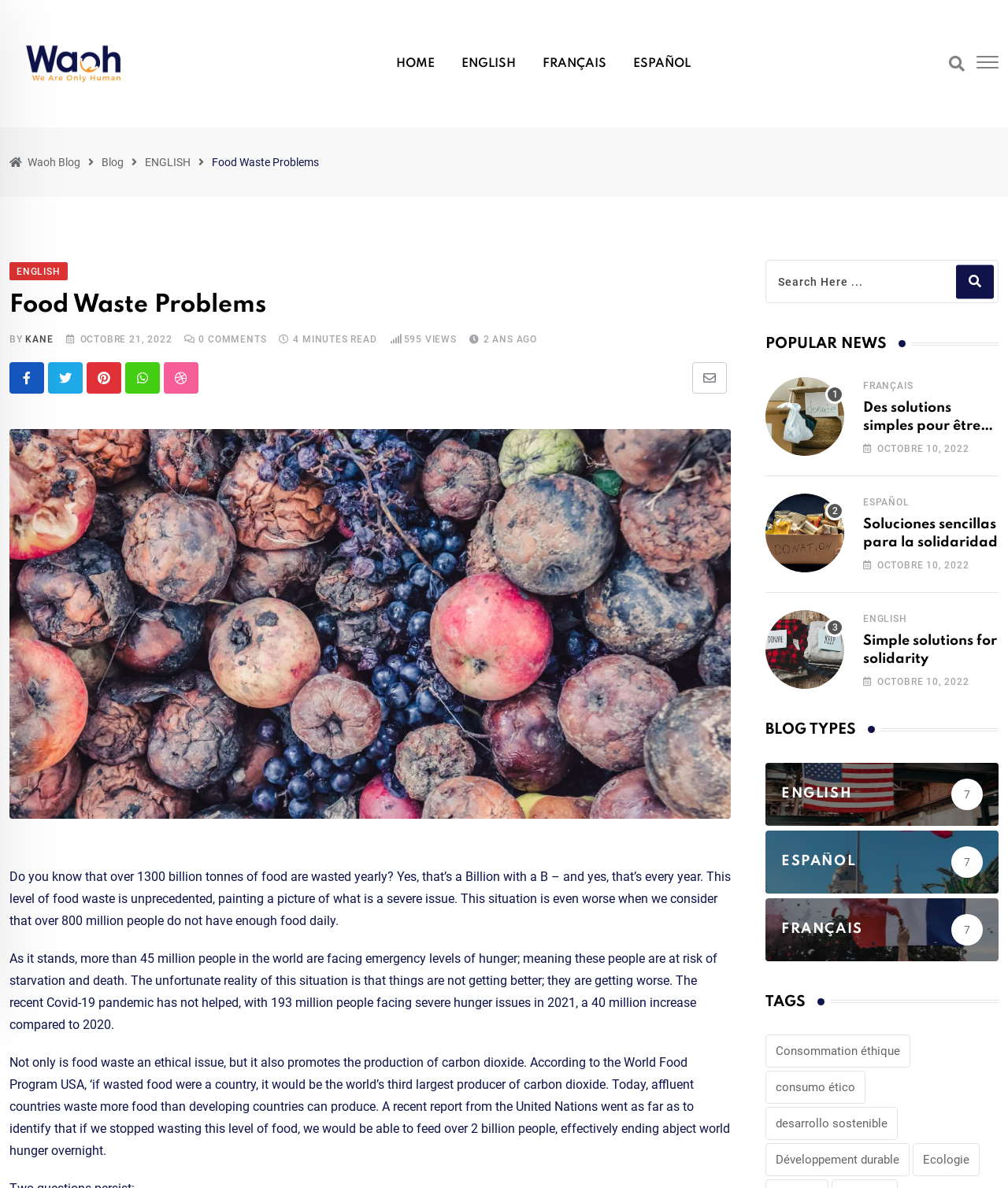Specify the bounding box coordinates of the region I need to click to perform the following instruction: "View the popular news". The coordinates must be four float numbers in the range of 0 to 1, i.e., [left, top, right, bottom].

[0.759, 0.282, 0.991, 0.297]